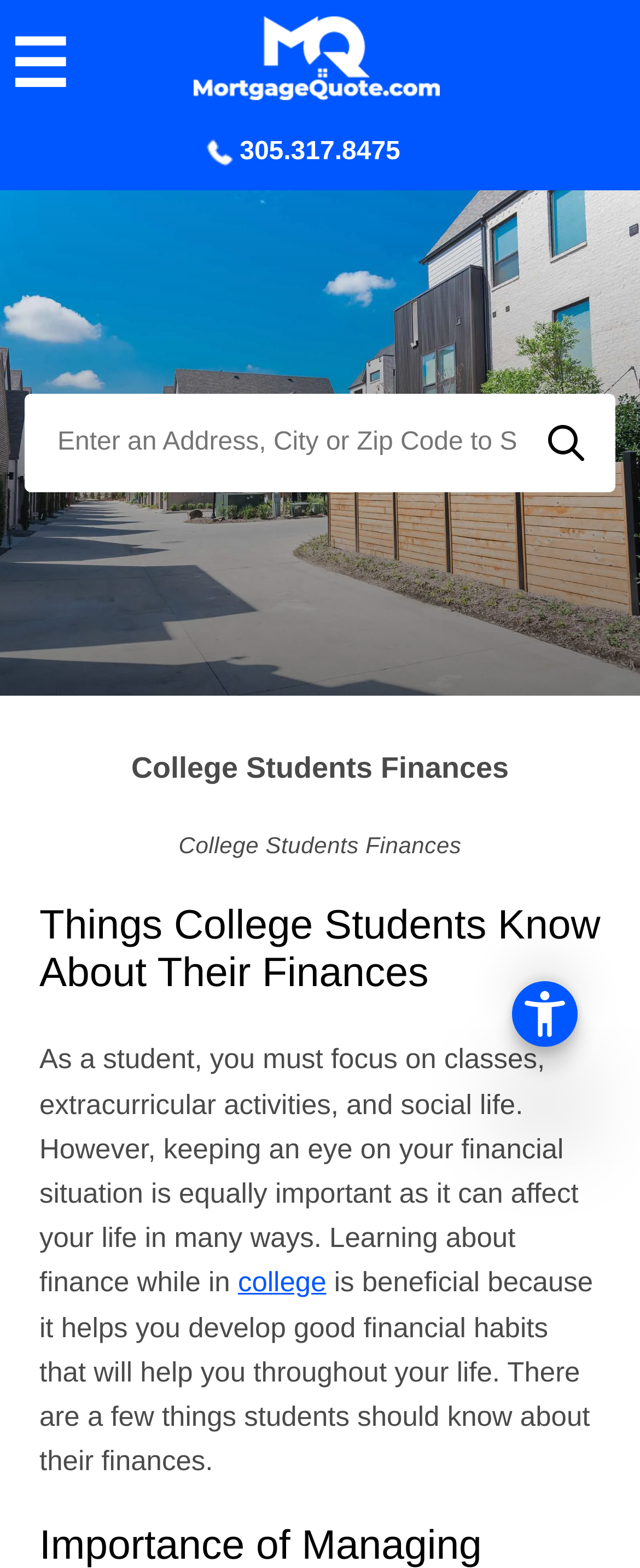What is the principal heading displayed on the webpage?

College Students Finances